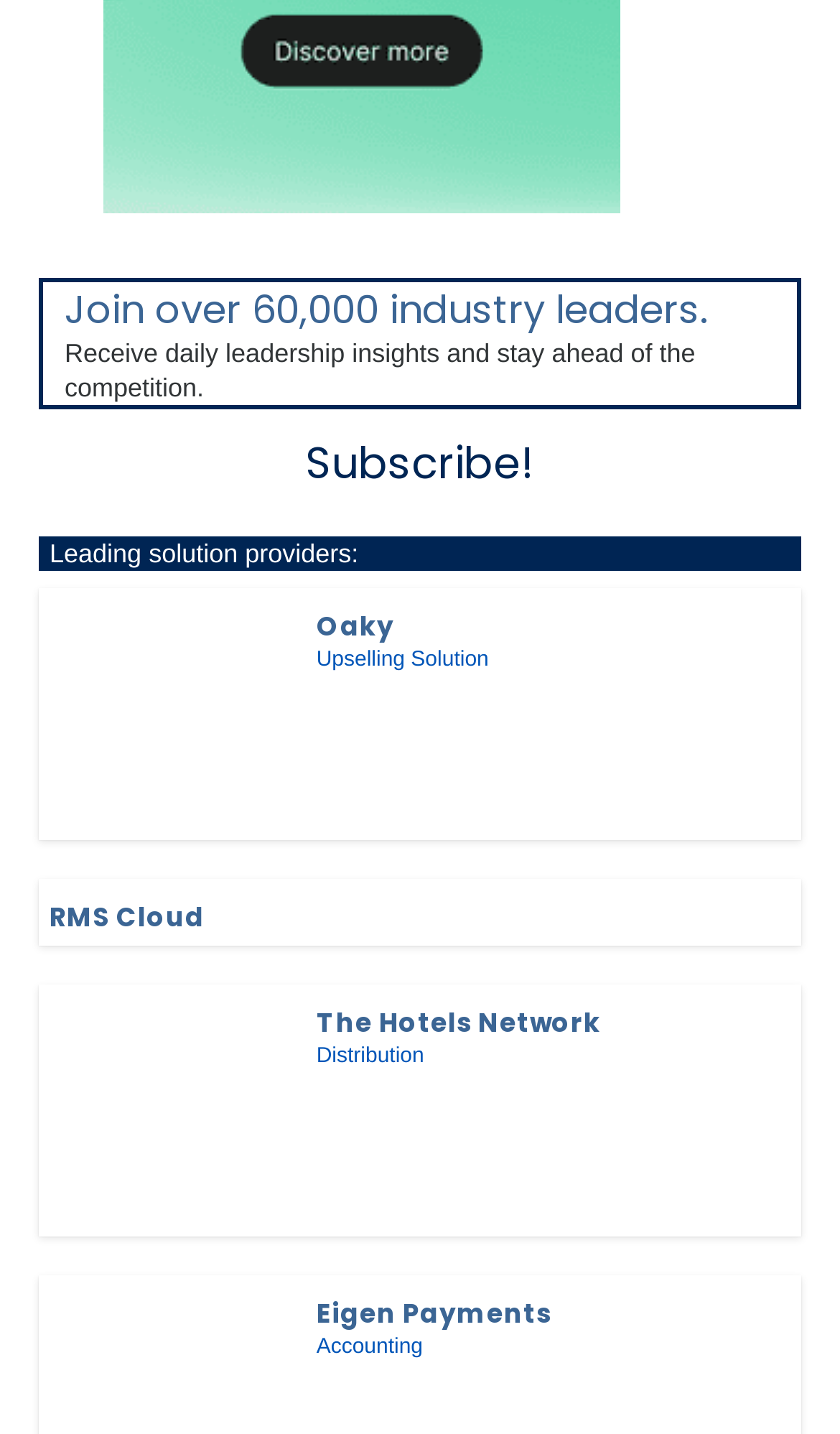Given the webpage screenshot and the description, determine the bounding box coordinates (top-left x, top-left y, bottom-right x, bottom-right y) that define the location of the UI element matching this description: The Hotels Network

[0.377, 0.7, 0.715, 0.726]